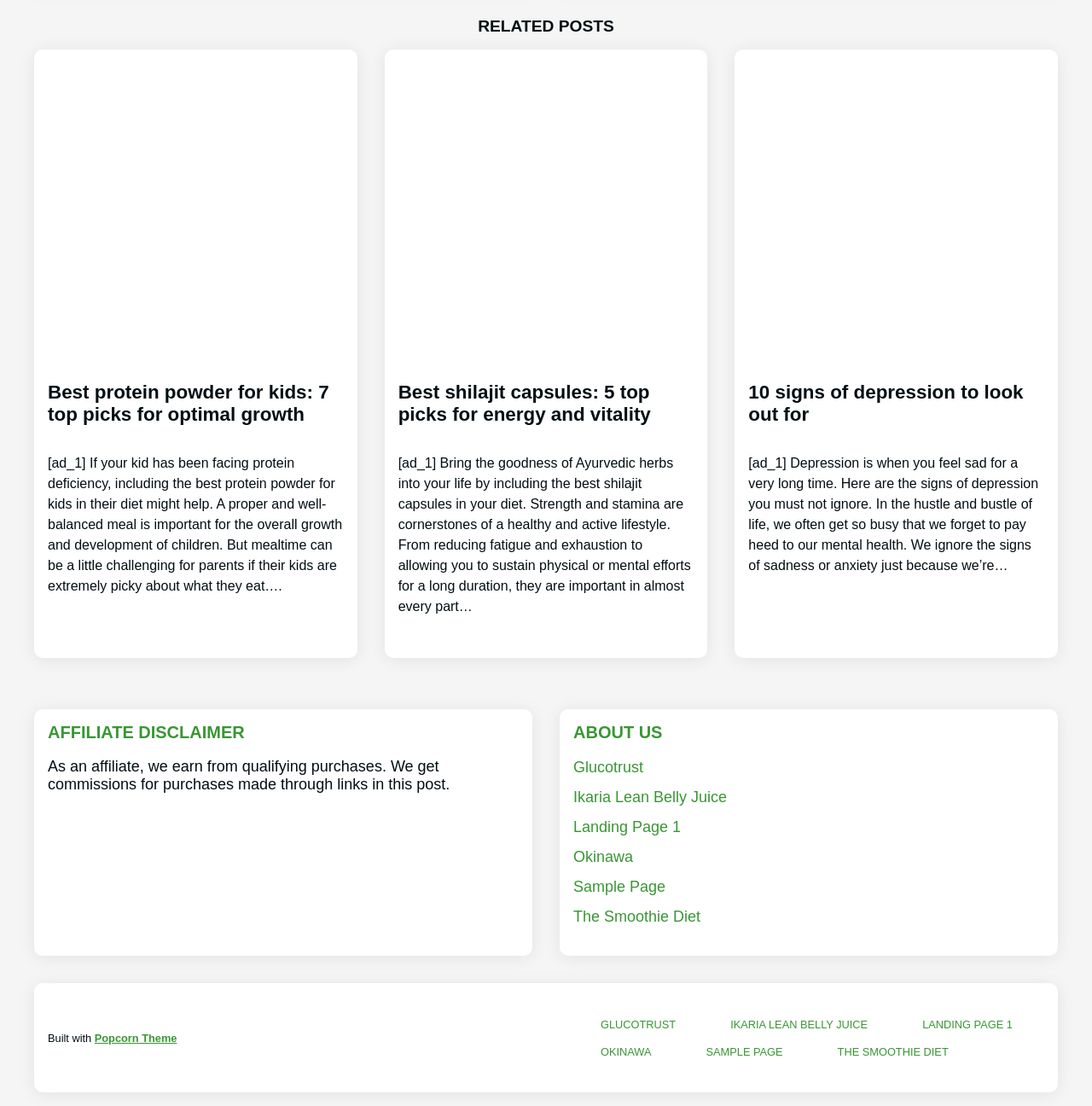Please find the bounding box coordinates of the clickable region needed to complete the following instruction: "Learn more about Hershey Spa". The bounding box coordinates must consist of four float numbers between 0 and 1, i.e., [left, top, right, bottom].

None